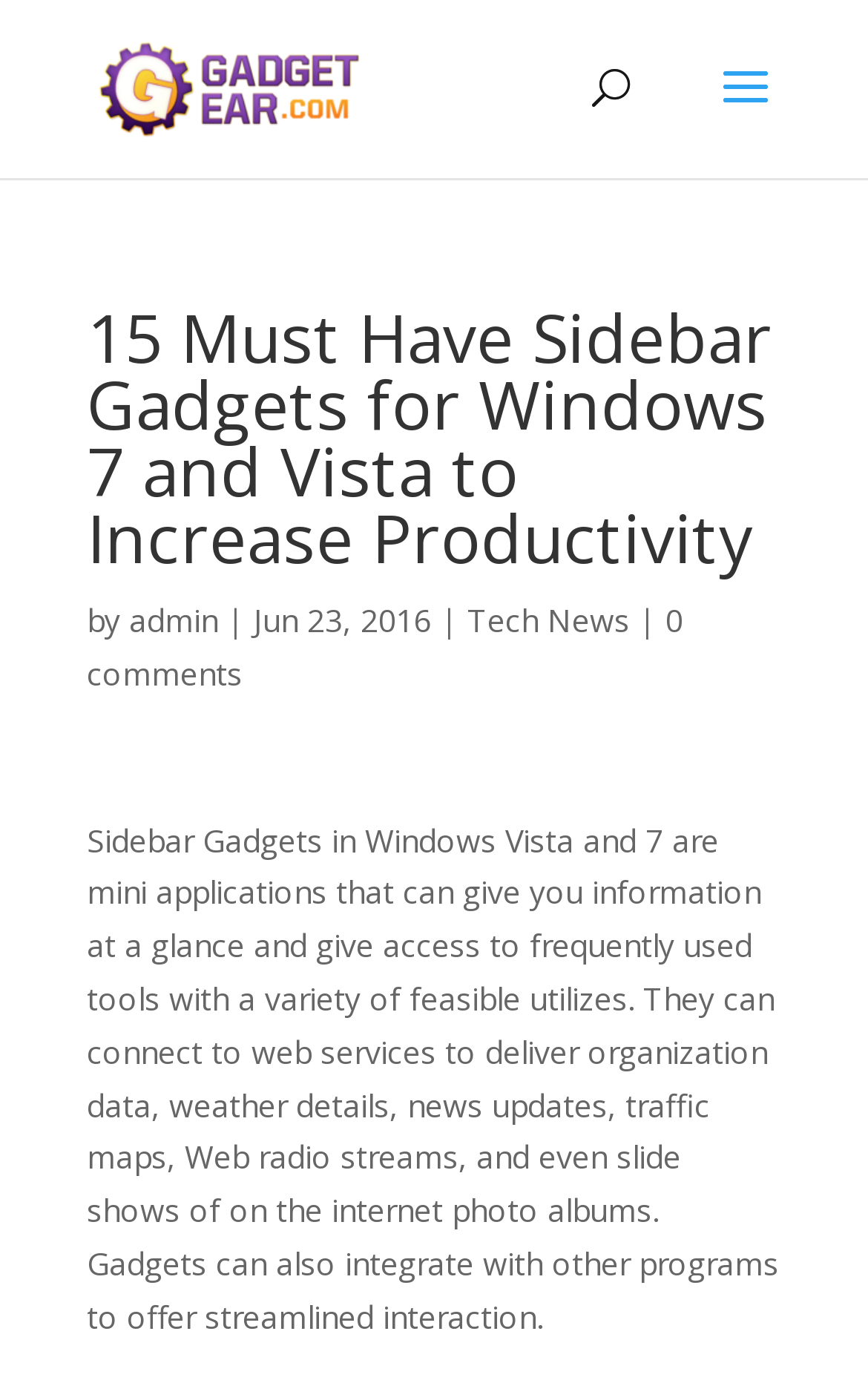What are sidebar gadgets in Windows Vista and 7?
Using the information presented in the image, please offer a detailed response to the question.

The definition of sidebar gadgets in Windows Vista and 7 can be found by reading the first sentence of the article, which describes them as 'mini applications that can give you information at a glance and give access to frequently used tools with a variety of feasible utilizes'.